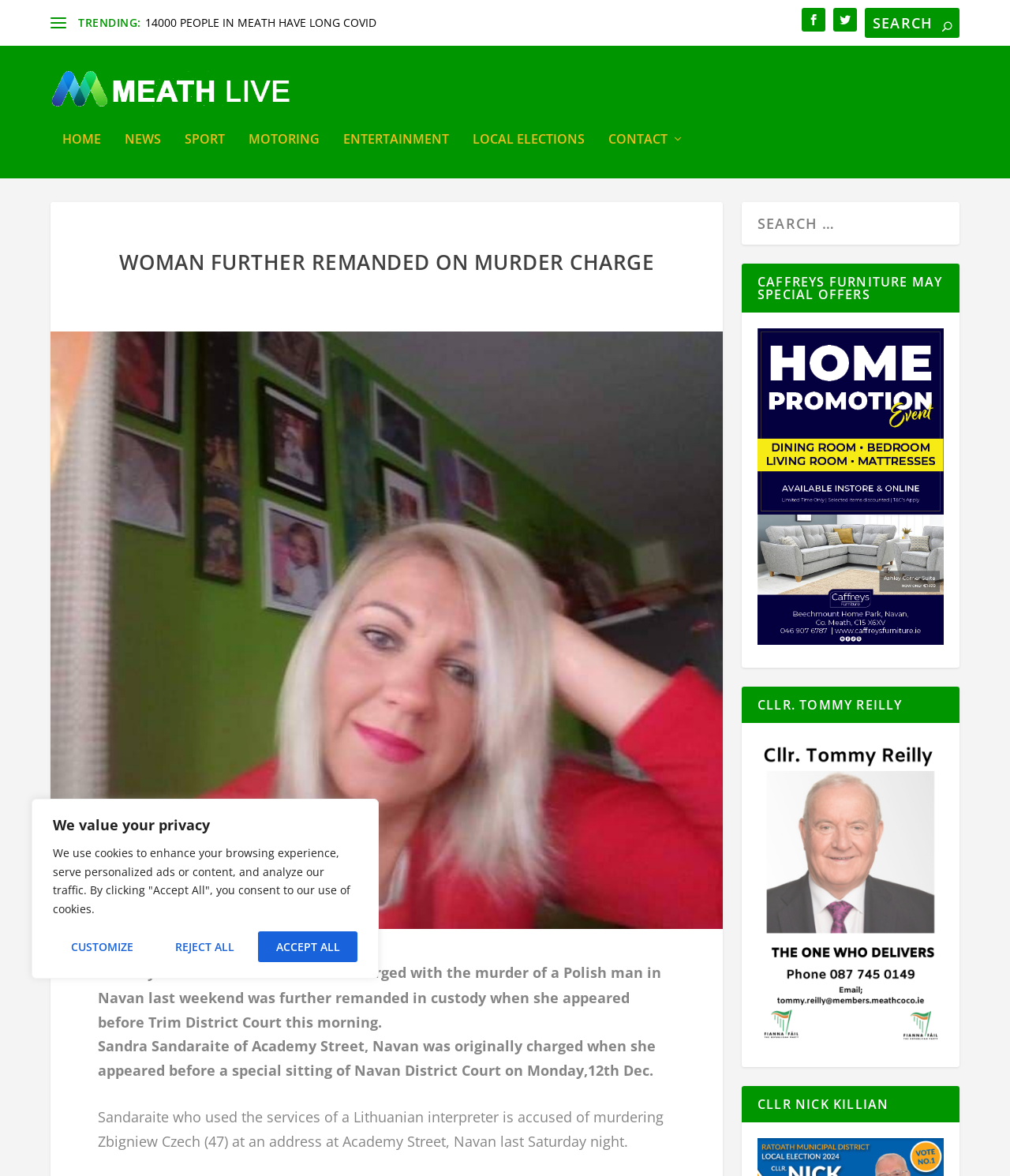Please find the bounding box coordinates of the element that needs to be clicked to perform the following instruction: "Read news about 14000 people having long COVID in Meath". The bounding box coordinates should be four float numbers between 0 and 1, represented as [left, top, right, bottom].

[0.143, 0.013, 0.372, 0.025]